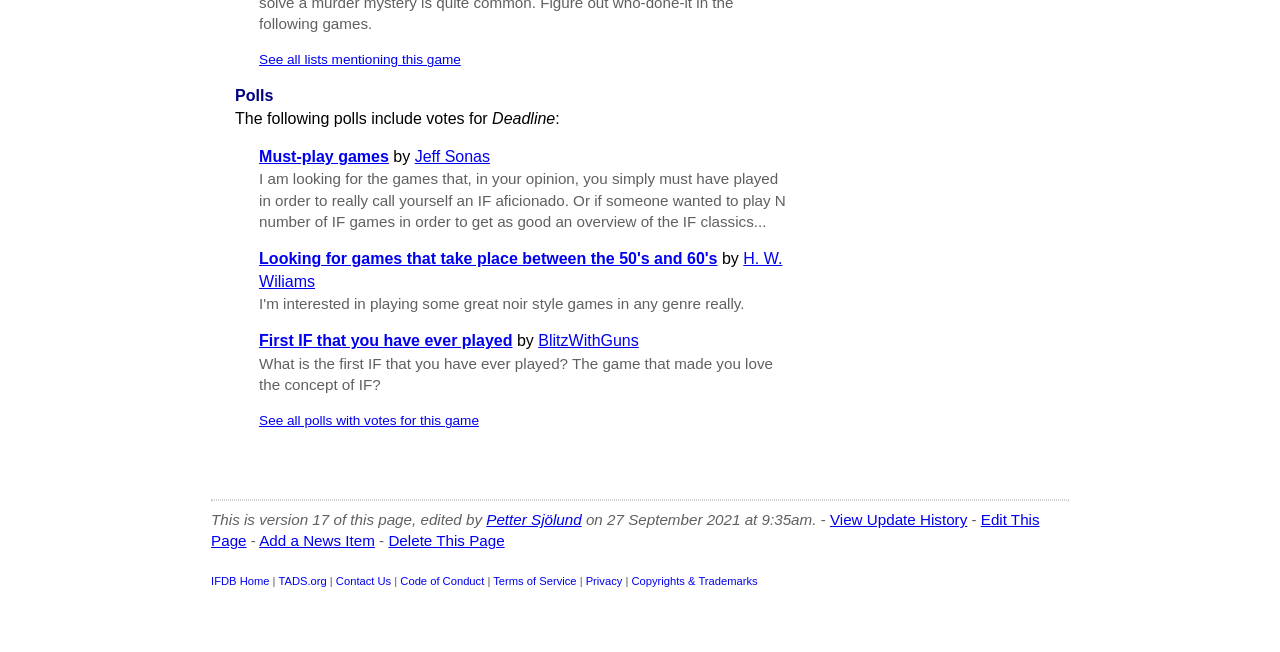Find and specify the bounding box coordinates that correspond to the clickable region for the instruction: "Go to IFDB Home".

[0.165, 0.882, 0.211, 0.9]